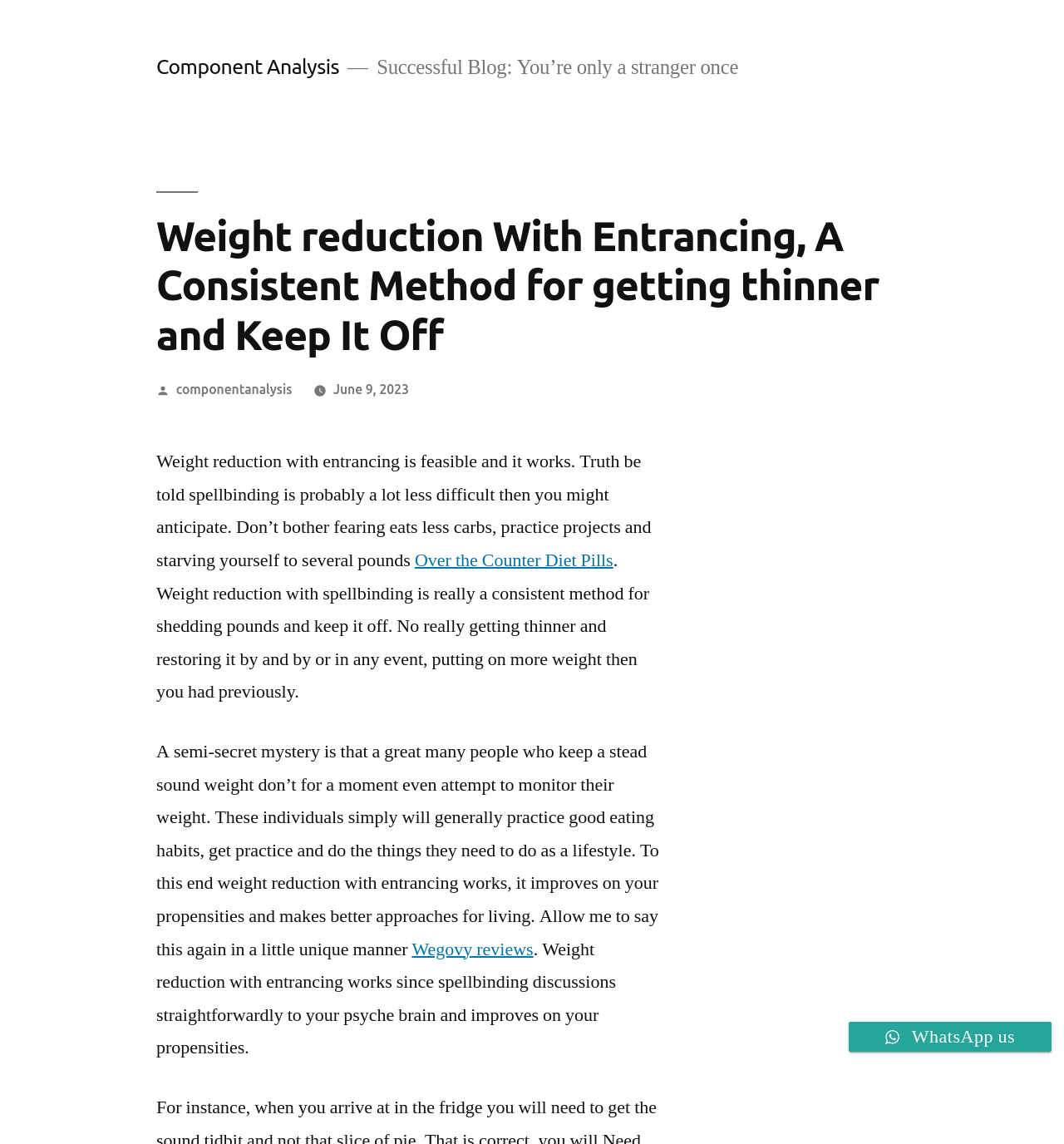Please determine the bounding box coordinates for the element with the description: "componentanalysis".

[0.165, 0.334, 0.275, 0.347]